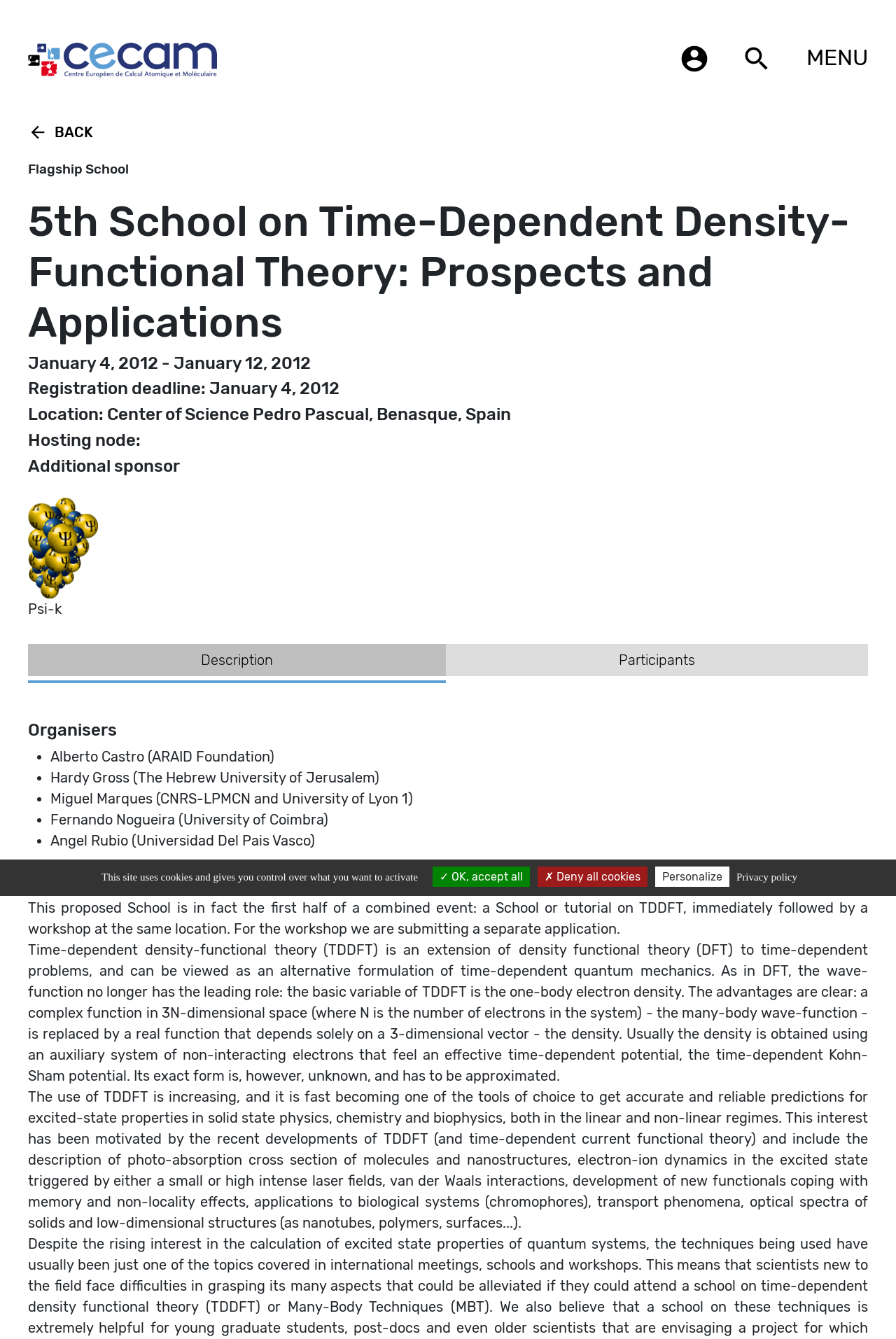Identify the bounding box of the HTML element described as: "parent_node: Psi-k".

[0.031, 0.398, 0.109, 0.418]